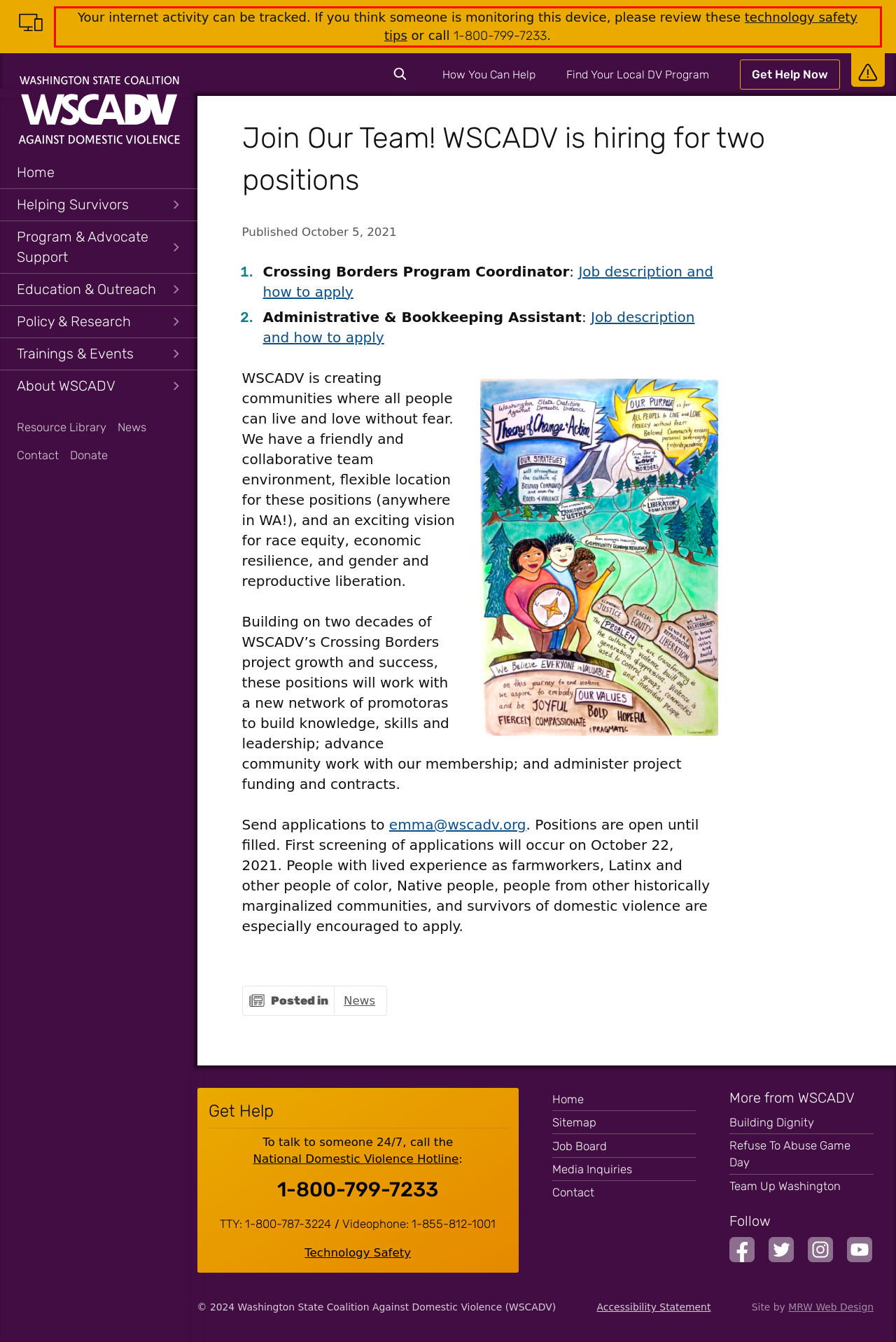Using the provided screenshot of a webpage, recognize and generate the text found within the red rectangle bounding box.

Your internet activity can be tracked. If you think someone is monitoring this device, please review these technology safety tips or call 1-800-799-7233.